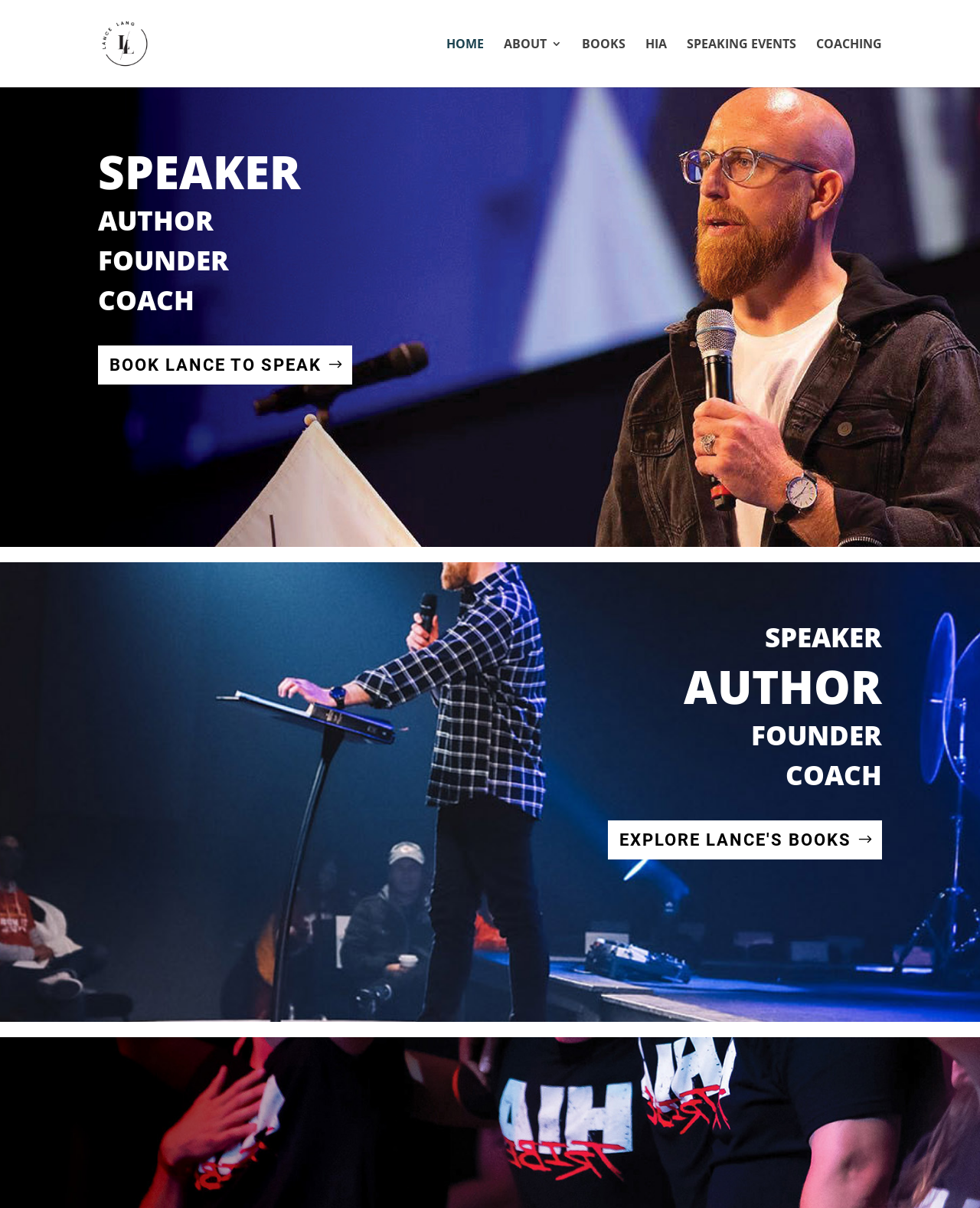Convey a detailed summary of the webpage, mentioning all key elements.

This webpage is about Lance Lang, a Hope Dealer who is an author, speaker, nonprofit coach, and founder of Hope is Alive (HIA). At the top left, there is a link to Lance Lang's profile, accompanied by an image of him. 

Below this, there is a navigation menu with links to different sections of the website, including HOME, ABOUT, BOOKS, HIA, SPEAKING EVENTS, and COACHING. 

On the left side of the page, there are four headings: SPEAKER, AUTHOR, FOUNDER, and COACH, each with a corresponding link. These headings are repeated further down the page, with different links associated with each. 

In the middle of the page, there is a call-to-action link to book Lance to speak, and another link to explore his books. 

The overall structure of the page is divided into sections, with clear headings and links to different parts of the website. The use of repetition in the headings and links creates a sense of cohesion and makes it easy to navigate the page.